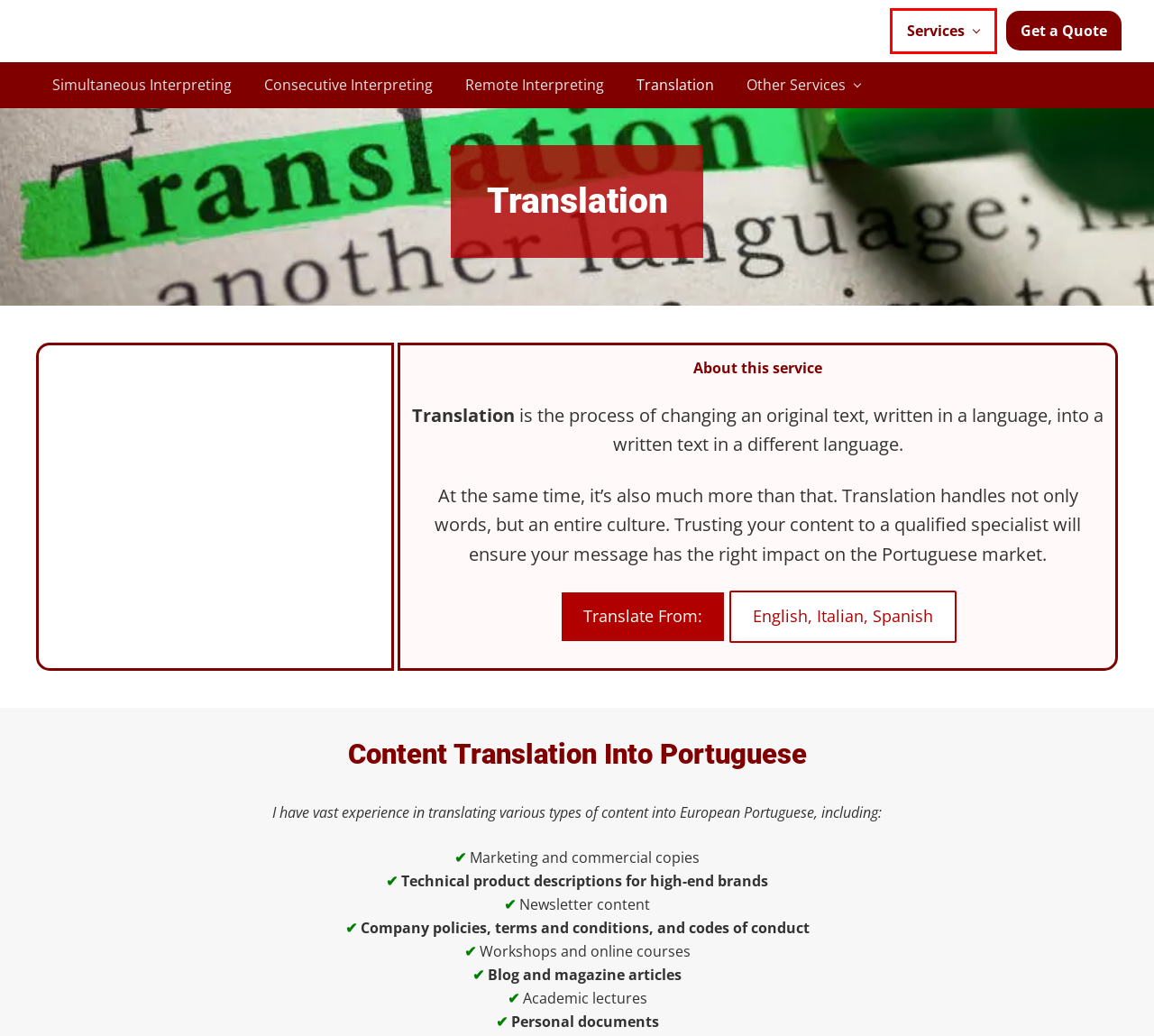You are given a webpage screenshot where a red bounding box highlights an element. Determine the most fitting webpage description for the new page that loads after clicking the element within the red bounding box. Here are the candidates:
A. Services | Portuguese Interpreter | Nuno Fragoso
B. Get a Quote | Portuguese Interpreter | Nuno Fragoso
C. Remote Interpreting | Portuguese Interpreter | Nuno Fragoso
D. Project Management | Portuguese Interpreter | Nuno Fragoso
E. Localisation | Portuguese Interpreter | Nuno Fragoso
F. Revision / Proofreading | Portuguese Interpreter | Nuno Fragoso
G. Consecutive Interpreting | Portuguese Interpreter | Nuno Fragoso
H. Portuguese Interpreter & Translator | Nuno Fragoso

A